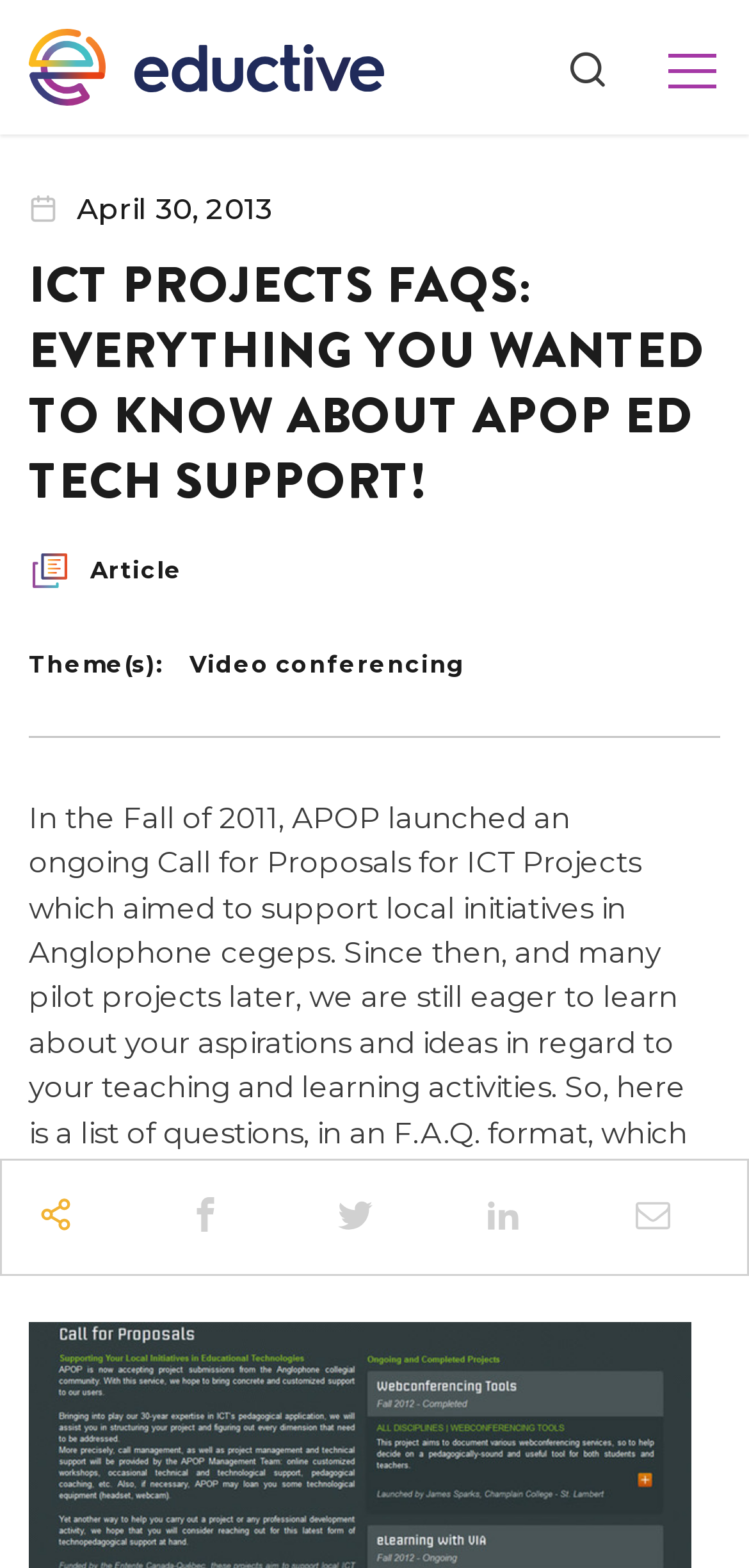Describe all the key features of the webpage in detail.

The webpage is about ICT Projects FAQs, specifically about APOP Ed Tech Support. At the top left corner, there is a logo of Eductive, accompanied by a link to Eductive. On the top right corner, there is a button. Below the logo, there is a date "April 30, 2013" displayed. 

The main heading "ICT PROJECTS FAQS: EVERYTHING YOU WANTED TO KNOW ABOUT APOP ED TECH SUPPORT!" is prominently displayed in the middle of the top section. 

Below the heading, there is an image, followed by a link to an "Article". The text "Theme(s):" is displayed, and next to it, there is a link to "Video conferencing". 

Further down, there is a long paragraph of text that explains the purpose of ICT Projects, which is to support local initiatives in Anglophone cegeps. The text also mentions that the webpage will provide a list of questions in an FAQ format to illustrate what ICT Projects and their outcomes are.

On the bottom section of the webpage, there are five links, each accompanied by an image. The links are not labeled, but they are separated by a small gap. The images are small and appear to be social media or sharing icons.